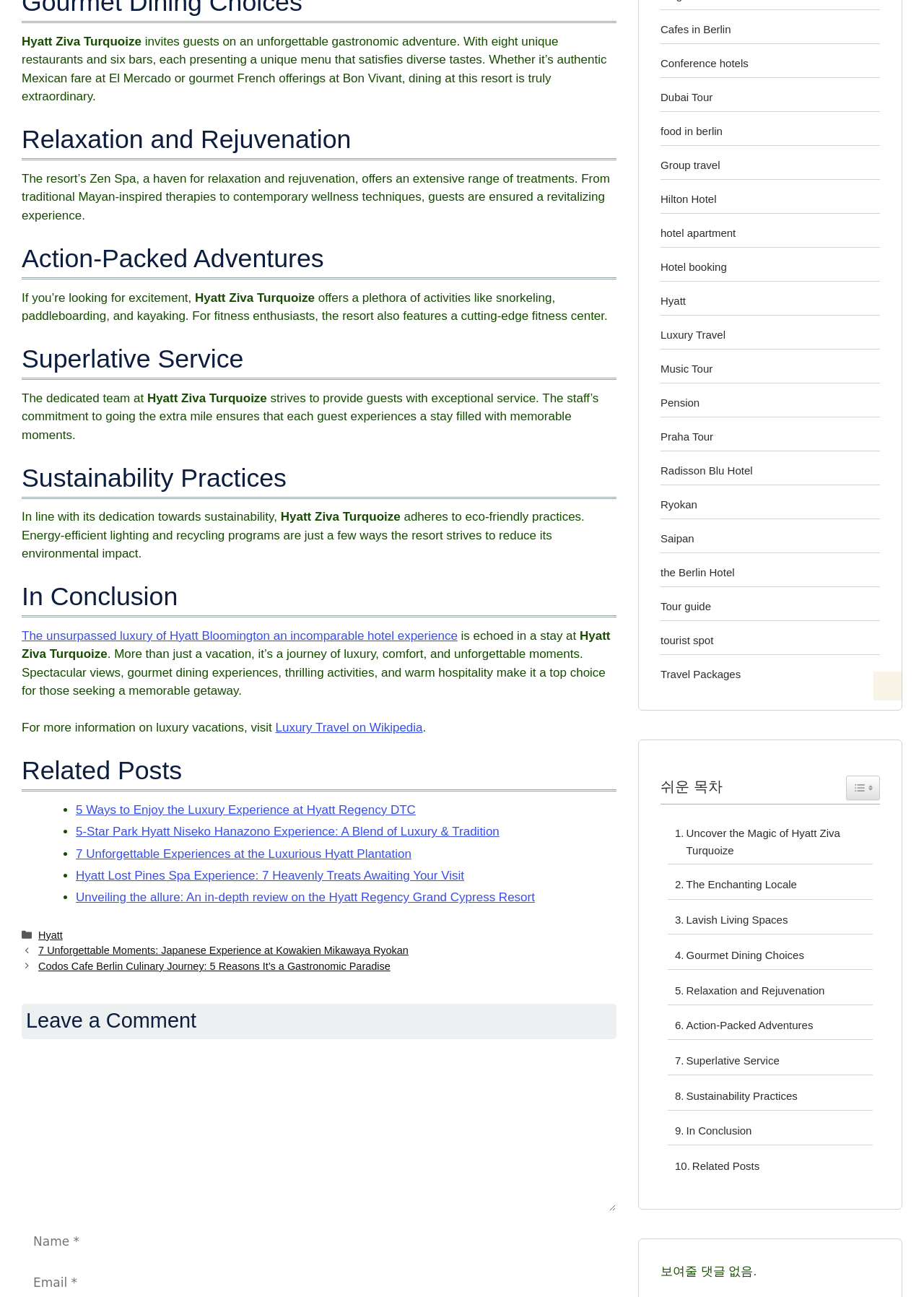Predict the bounding box of the UI element that fits this description: "parent_node: Comment name="author" placeholder="Name *"".

[0.023, 0.944, 0.29, 0.971]